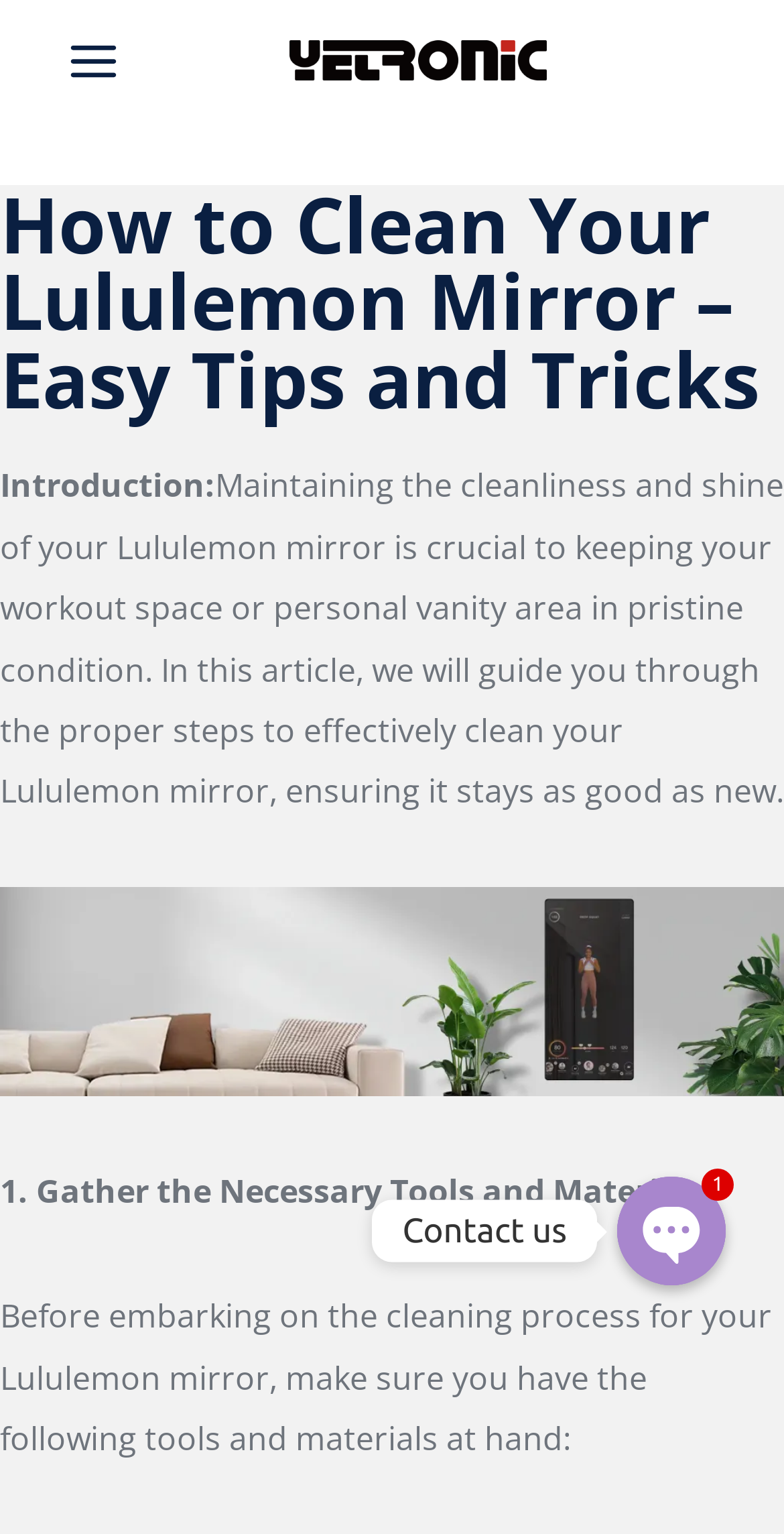Is there an image of a Lululemon mirror on this page?
Using the information from the image, provide a comprehensive answer to the question.

There is an image of a Lululemon mirror on this page, which is described as 'Lululemon Fitness Mirror - Elevate Your Workout Experience'.